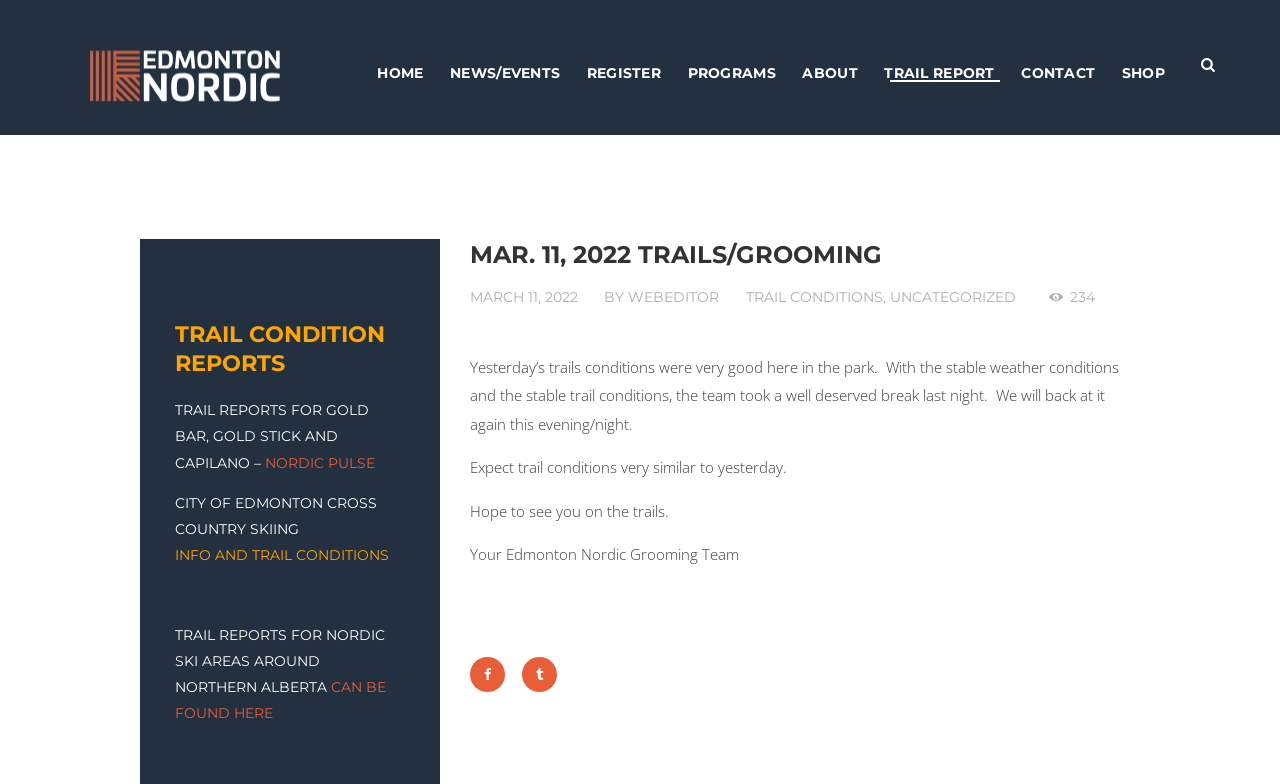Locate the bounding box coordinates of the element's region that should be clicked to carry out the following instruction: "View TRAIL CONDITION REPORTS". The coordinates need to be four float numbers between 0 and 1, i.e., [left, top, right, bottom].

[0.137, 0.408, 0.316, 0.482]